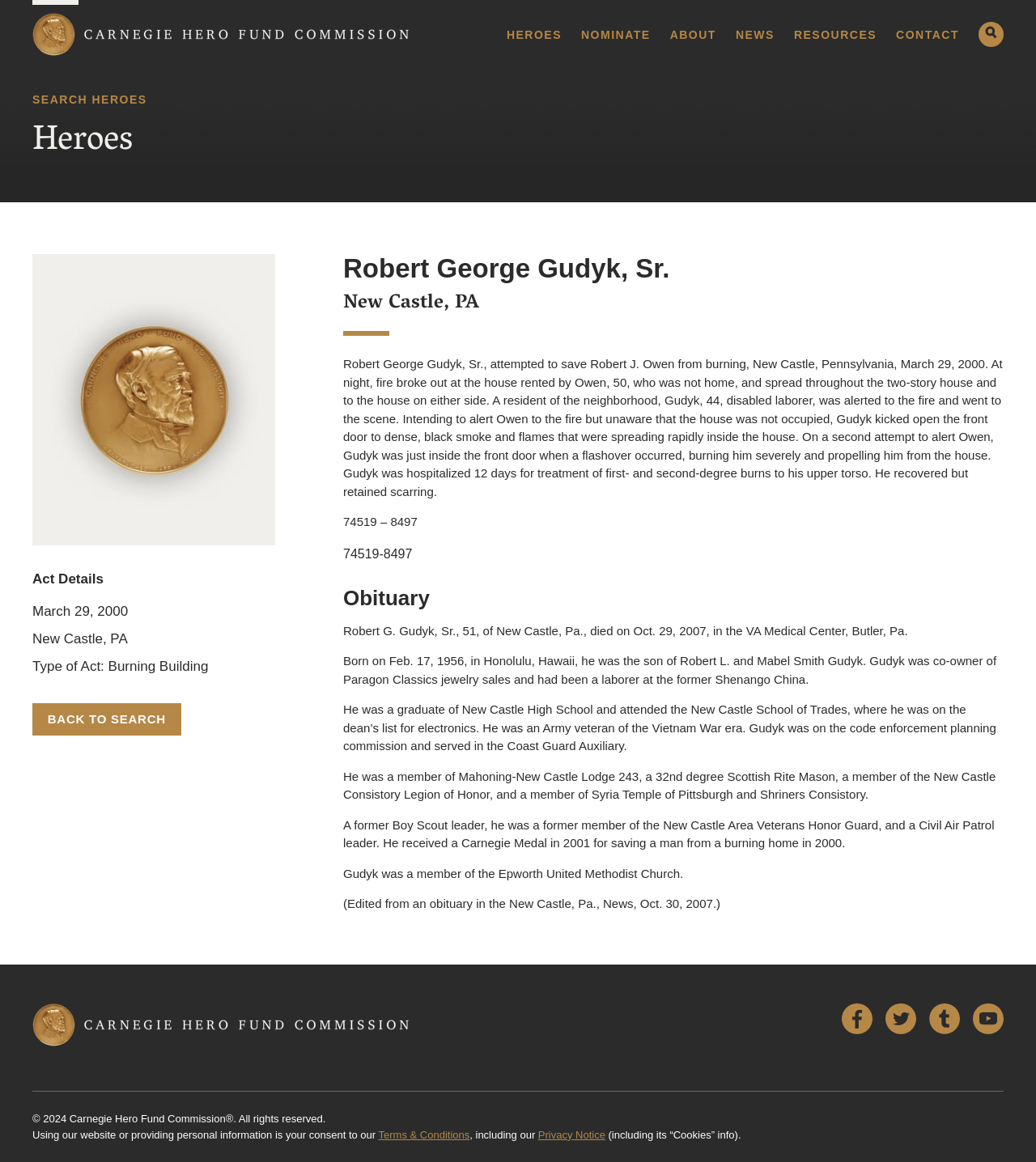Determine the bounding box coordinates for the clickable element to execute this instruction: "Search for heroes". Provide the coordinates as four float numbers between 0 and 1, i.e., [left, top, right, bottom].

[0.031, 0.08, 0.142, 0.091]